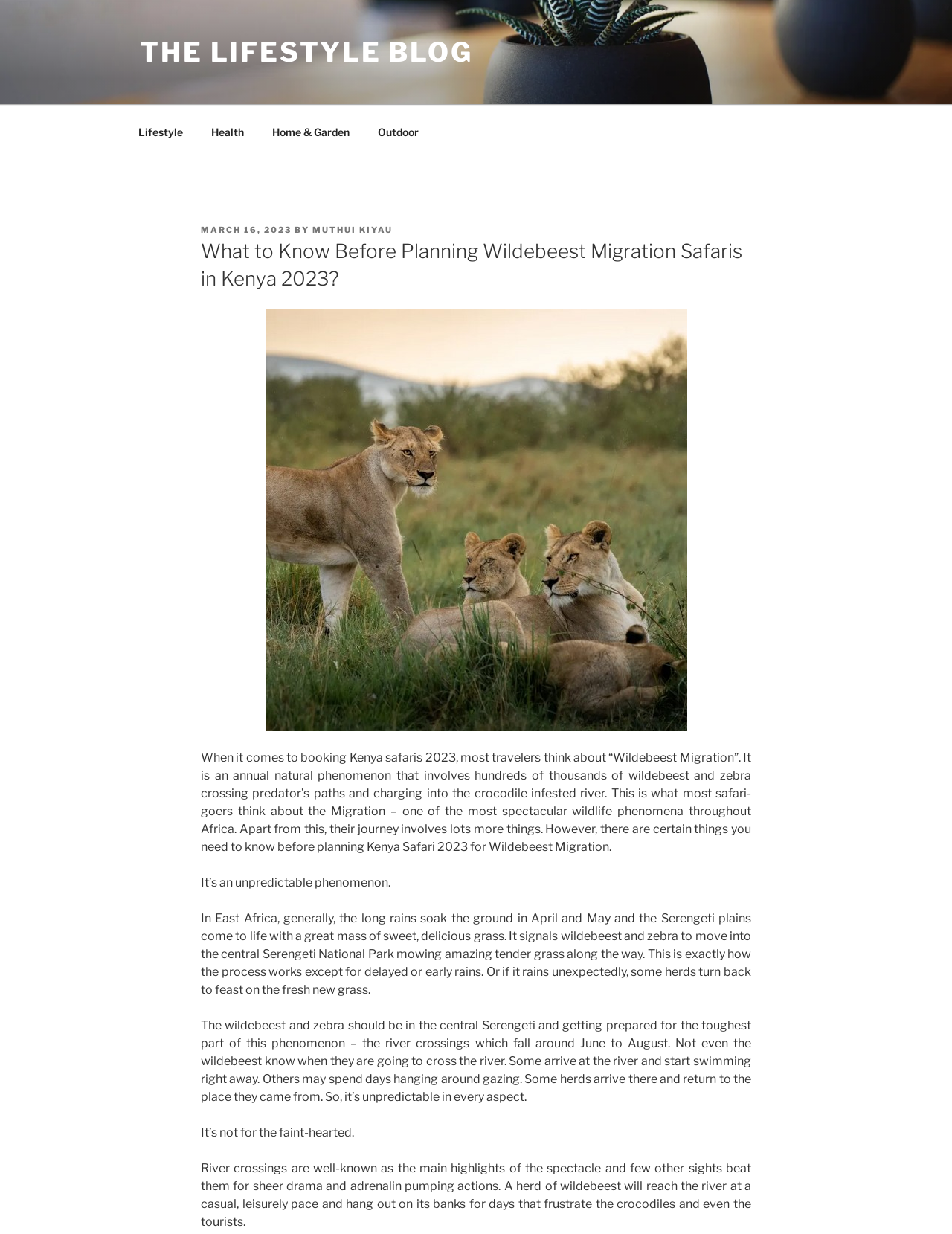What is the toughest part of the Wildebeest Migration phenomenon?
Based on the screenshot, give a detailed explanation to answer the question.

Based on the webpage, the toughest part of the Wildebeest Migration phenomenon is the river crossings, which fall around June to August and are known for their drama and adrenalin pumping actions.